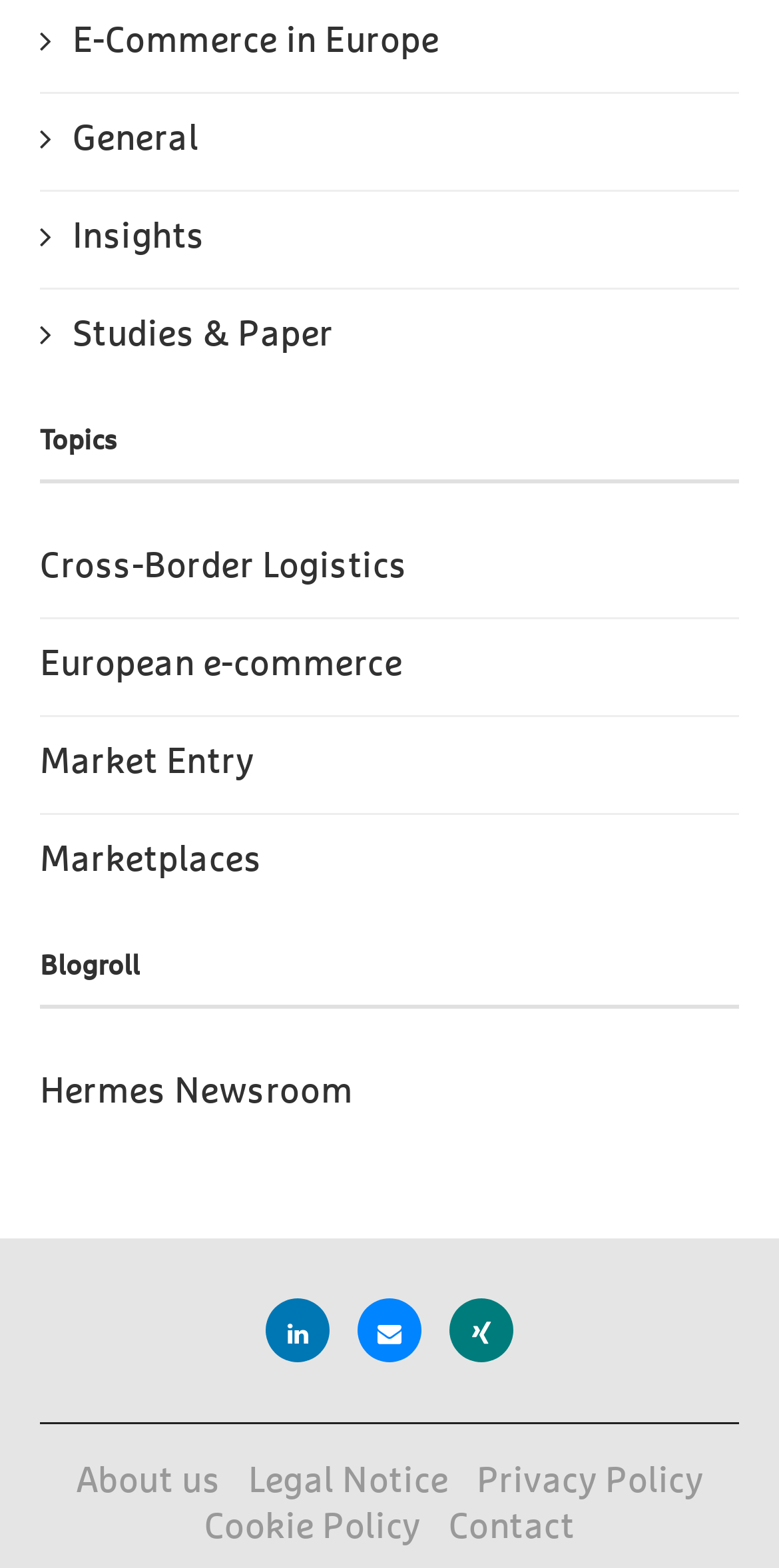What is the second link in the Blogroll section? Examine the screenshot and reply using just one word or a brief phrase.

Hermes Newsroom